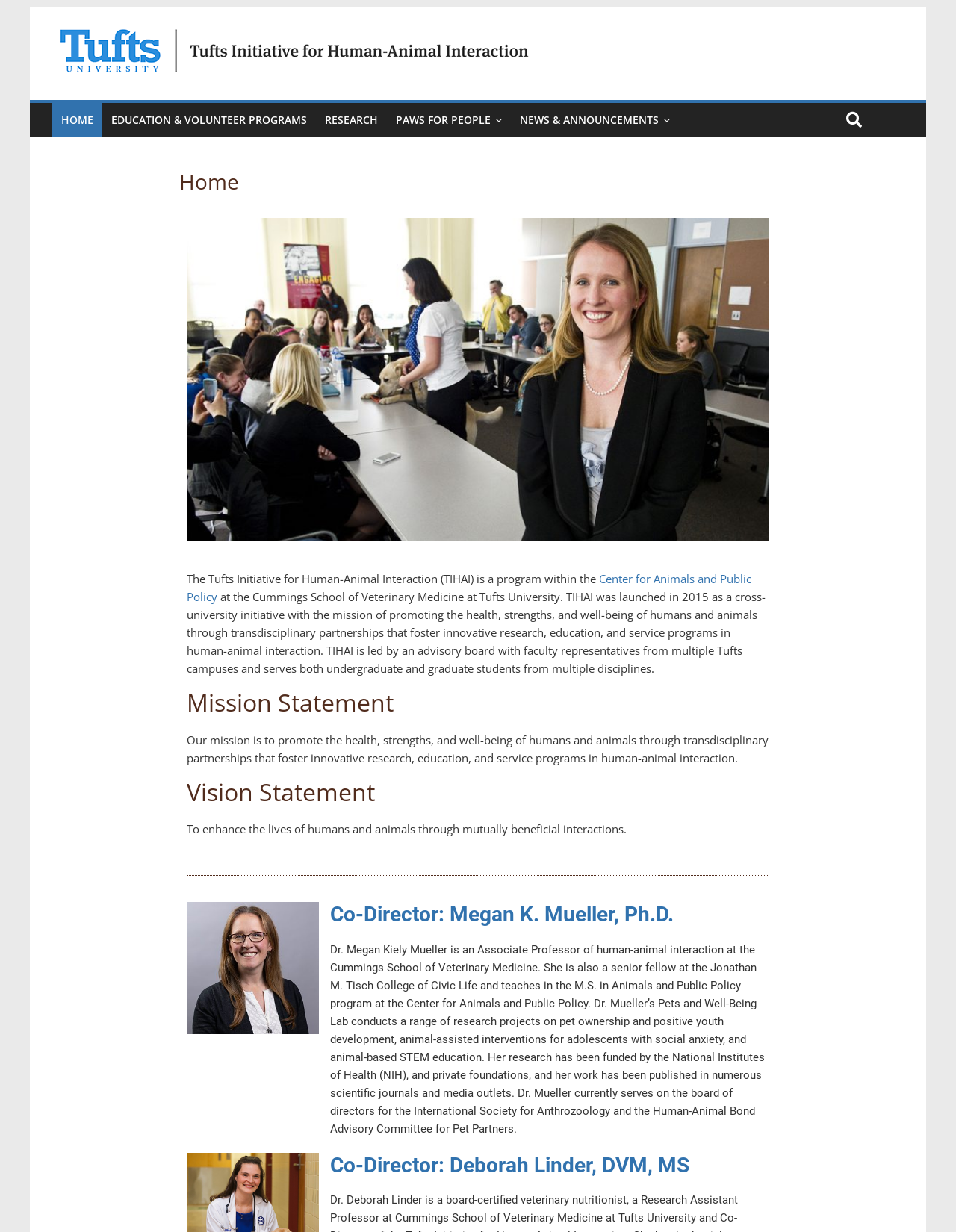Using the details in the image, give a detailed response to the question below:
Who is the Co-Director of TIHAI?

The Co-Director of TIHAI is obtained from the heading element with the text 'Co-Director: Megan K. Mueller, Ph.D.'.